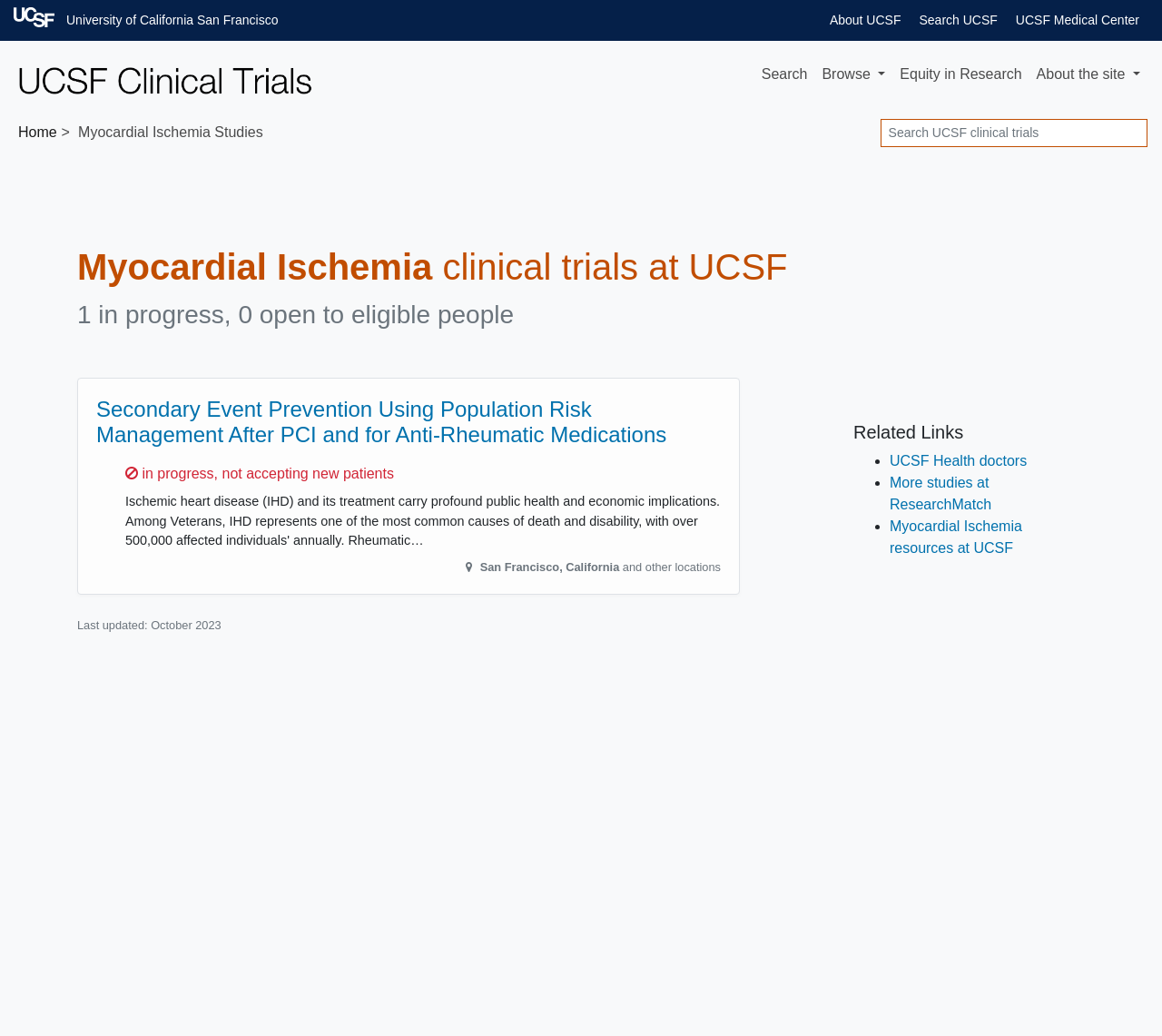What is the purpose of the search bar?
Respond with a short answer, either a single word or a phrase, based on the image.

To search clinical trials